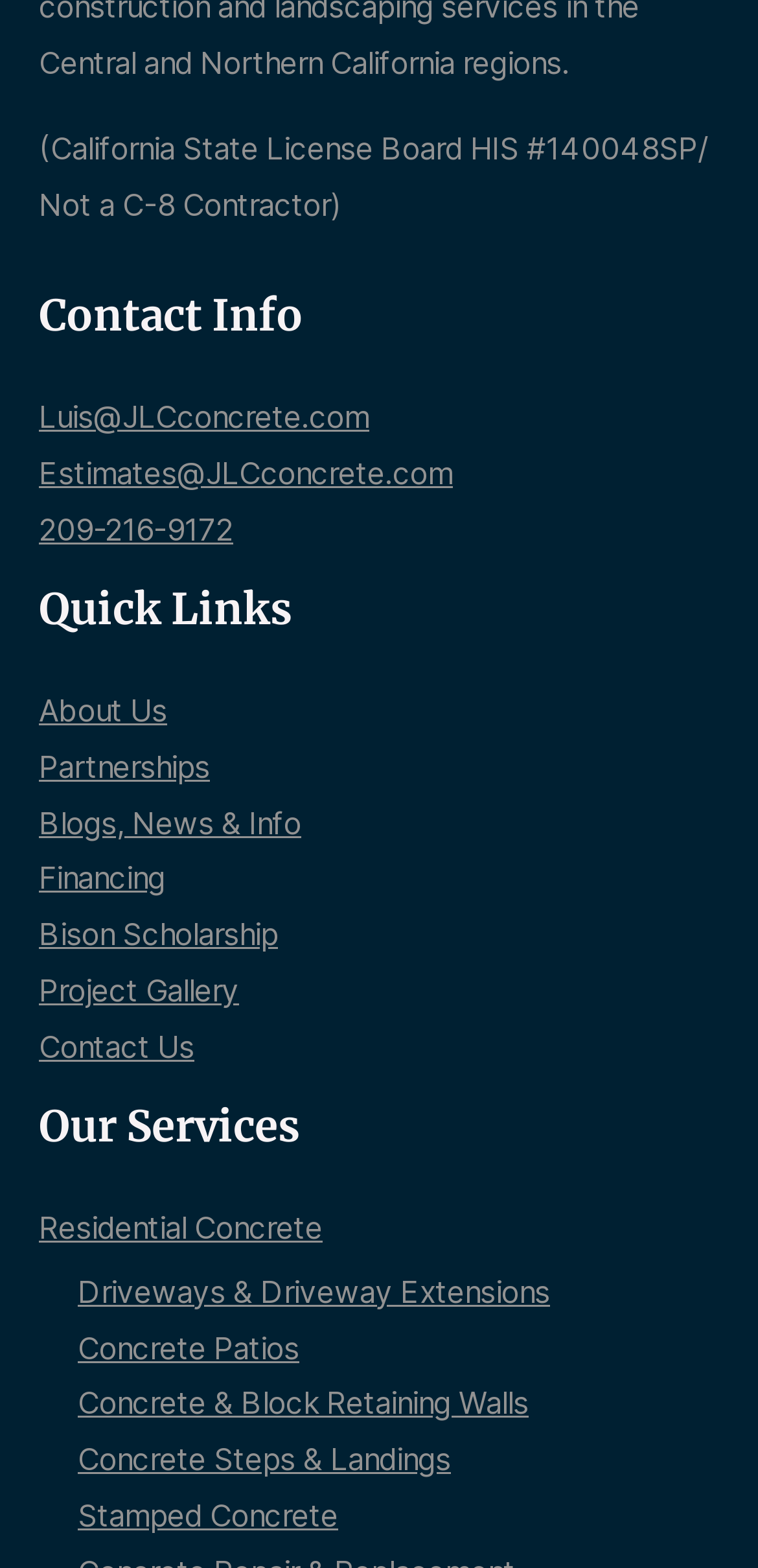Specify the bounding box coordinates of the element's area that should be clicked to execute the given instruction: "Explore project gallery". The coordinates should be four float numbers between 0 and 1, i.e., [left, top, right, bottom].

[0.051, 0.62, 0.315, 0.644]